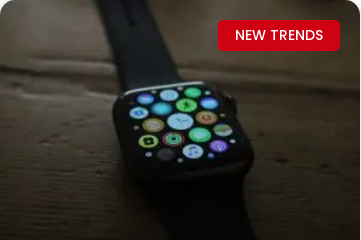Provide an in-depth description of the image.

The image features a modern smartwatch positioned on a wooden surface, showcasing its vibrant display filled with colorful app icons. The watch has a sleek design with a black strap, emphasizing its contemporary aesthetic. A bold red label in the upper right corner reads "NEW TRENDS," suggesting that this smartwatch represents the latest advancements in wearable technology. The warm tones of the wooden background contrast with the illuminated screen, highlighting the watch's functionality and style, making it an appealing accessory for those interested in tech innovations and fashion.